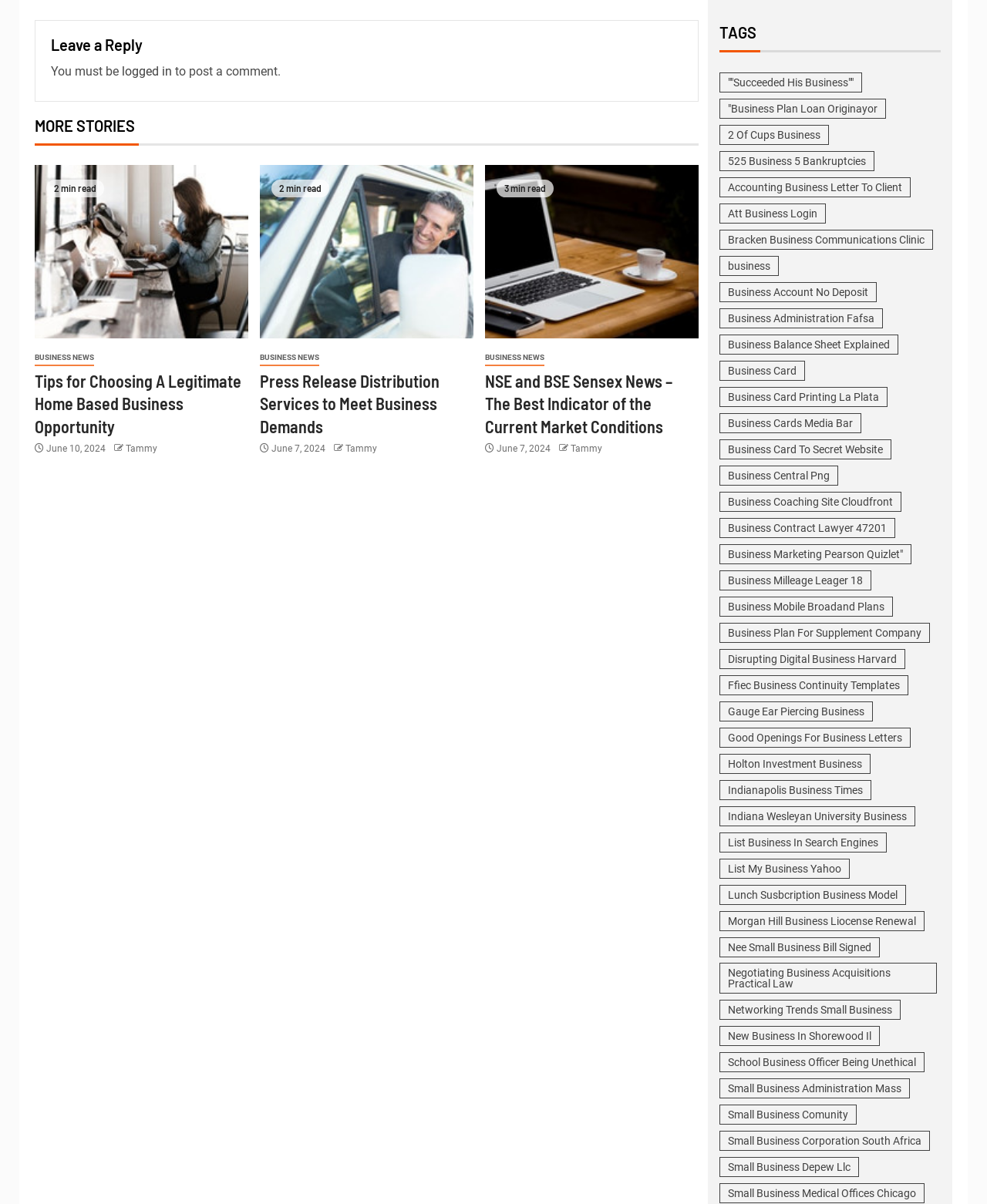Bounding box coordinates are to be given in the format (top-left x, top-left y, bottom-right x, bottom-right y). All values must be floating point numbers between 0 and 1. Provide the bounding box coordinate for the UI element described as: Business Central Png

[0.729, 0.386, 0.849, 0.403]